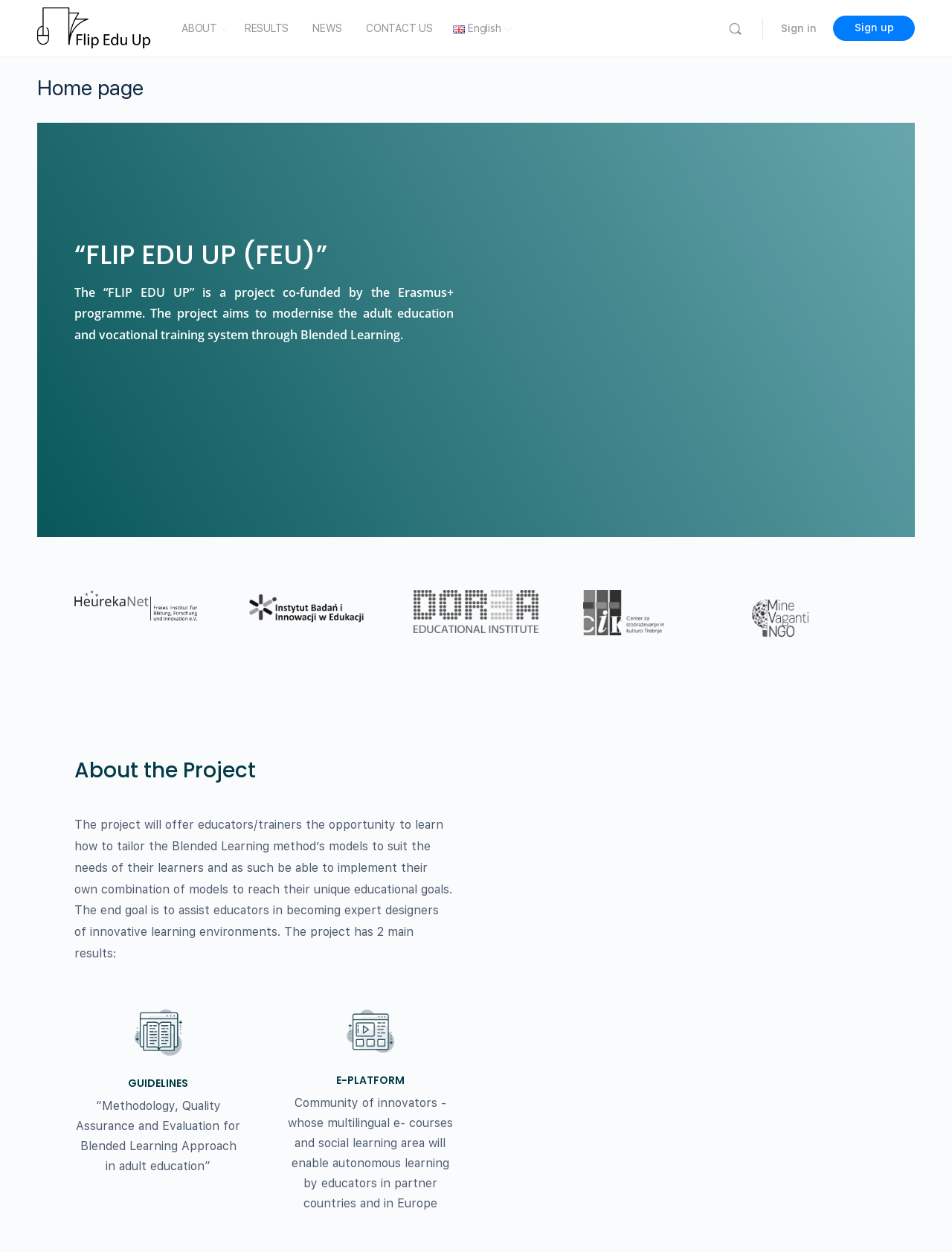What is the name of the e-platform?
Using the image, give a concise answer in the form of a single word or short phrase.

Community of innovators